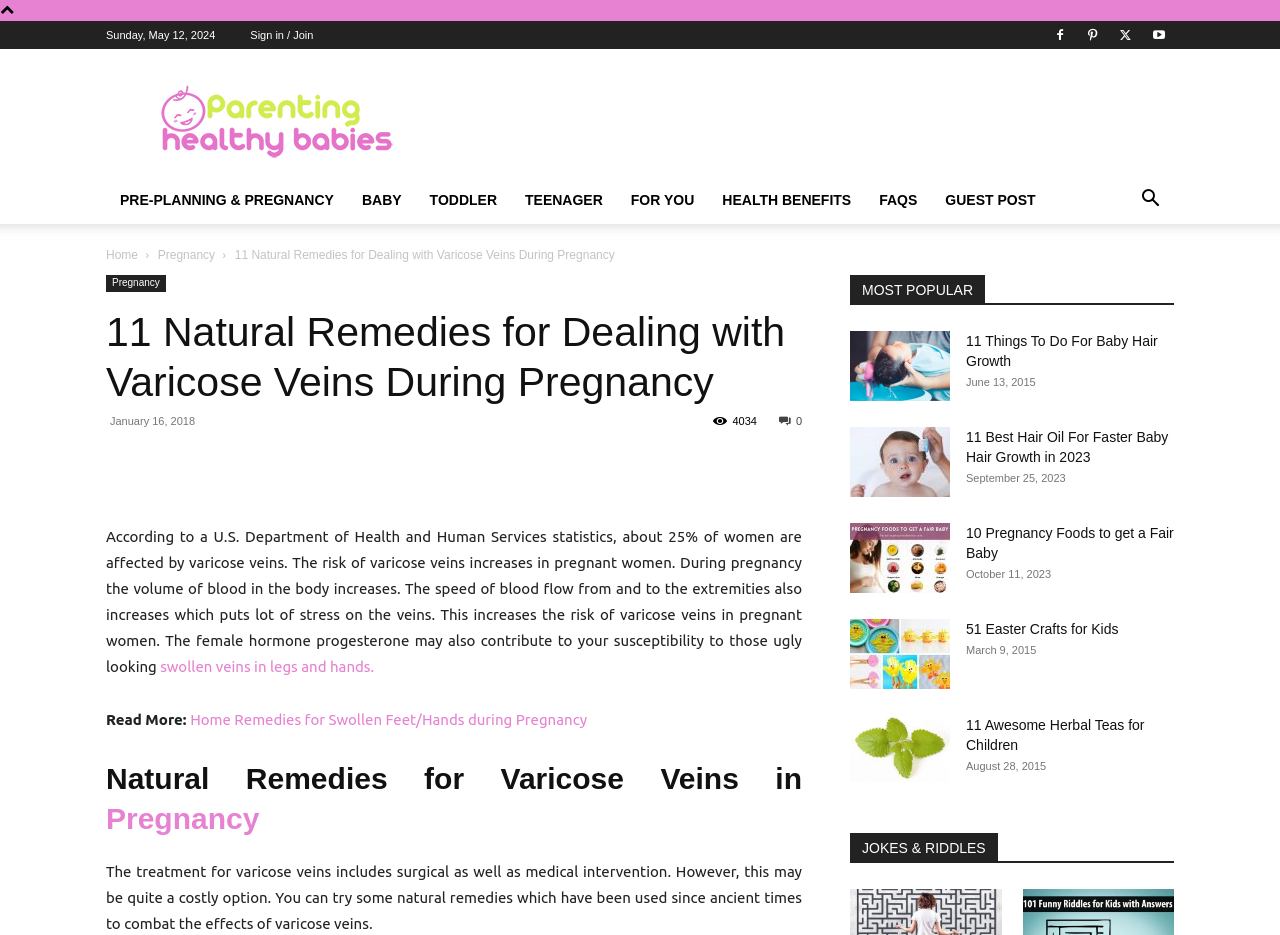Given the element description, predict the bounding box coordinates in the format (top-left x, top-left y, bottom-right x, bottom-right y). Make sure all values are between 0 and 1. Here is the element description: Pinterest

[0.842, 0.022, 0.866, 0.052]